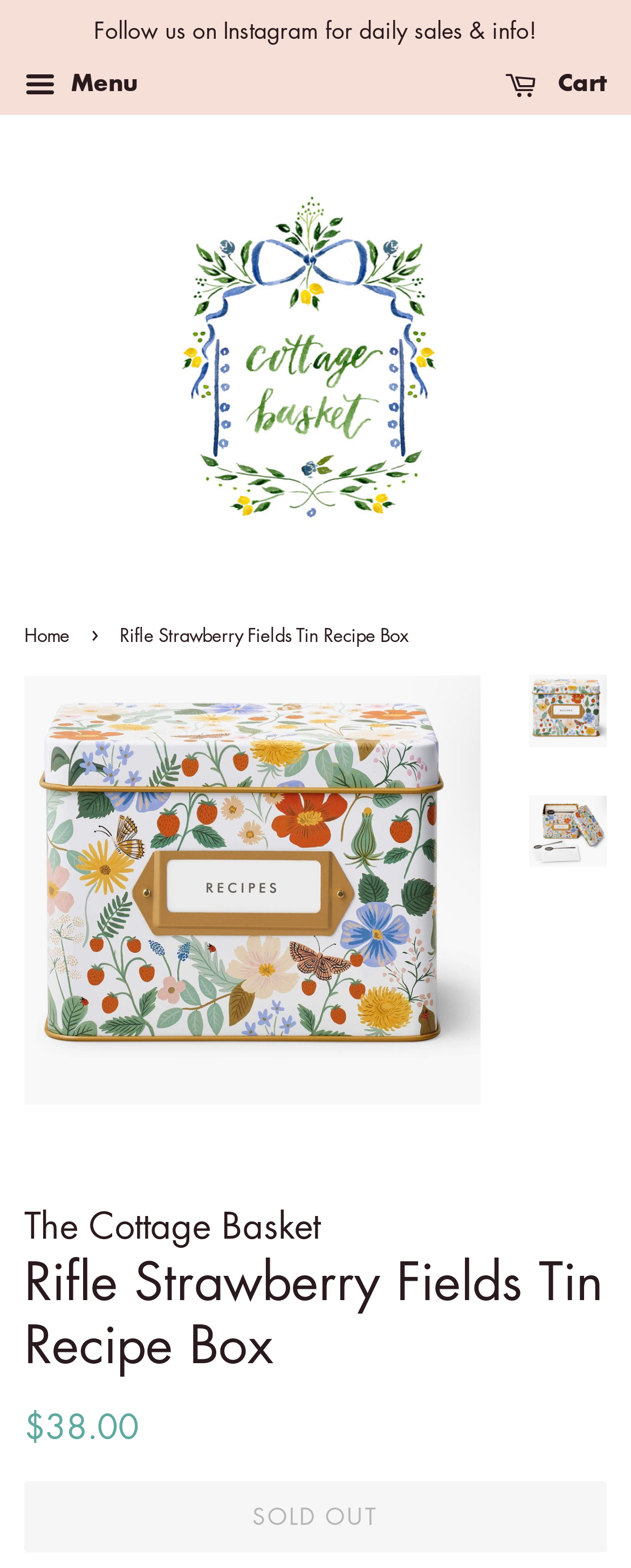How many navigation links are there?
Please provide a comprehensive answer based on the contents of the image.

I found that there is only one navigation link by looking at the navigation breadcrumbs, where there is only one link element with the text 'Home'.